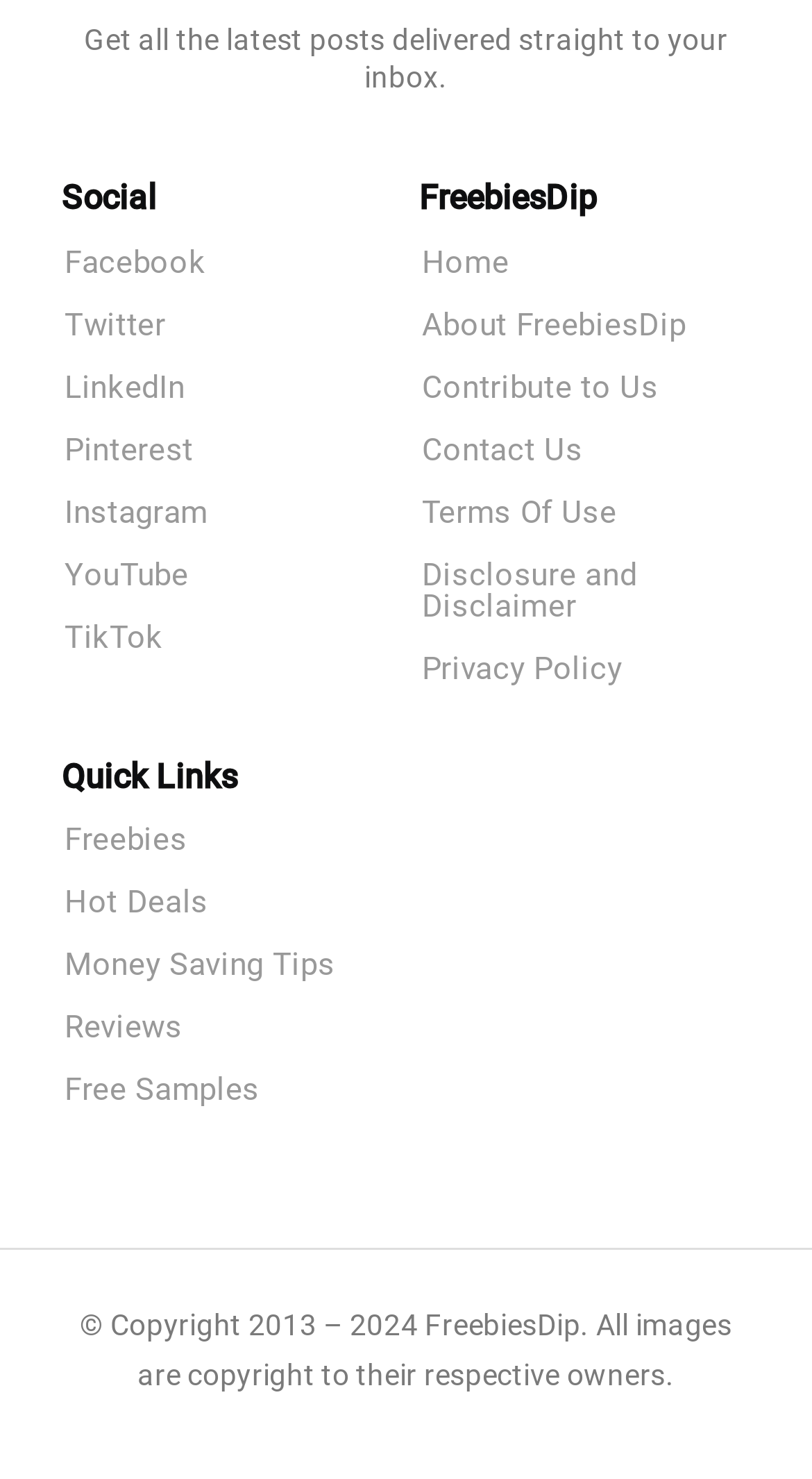Please specify the bounding box coordinates in the format (top-left x, top-left y, bottom-right x, bottom-right y), with all values as floating point numbers between 0 and 1. Identify the bounding box of the UI element described by: Free Samples

[0.077, 0.727, 0.923, 0.748]